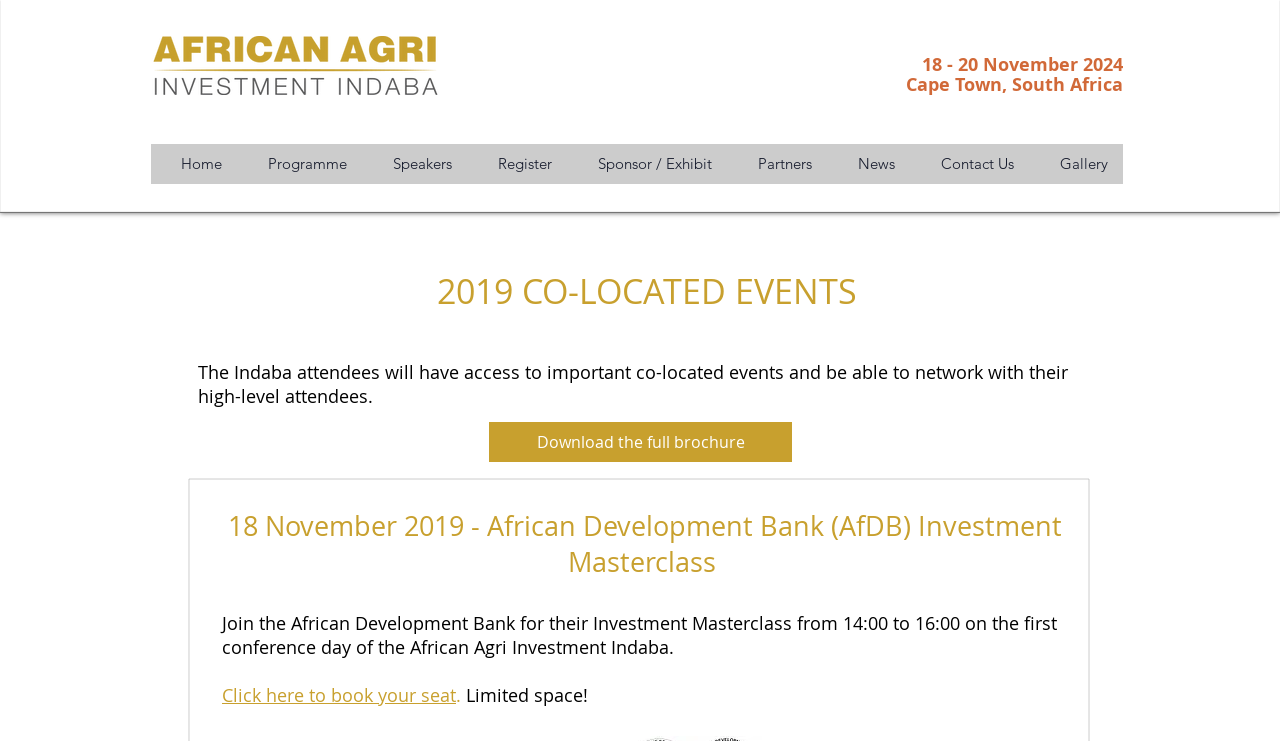Refer to the element description Contact Us and identify the corresponding bounding box in the screenshot. Format the coordinates as (top-left x, top-left y, bottom-right x, bottom-right y) with values in the range of 0 to 1.

[0.711, 0.194, 0.804, 0.248]